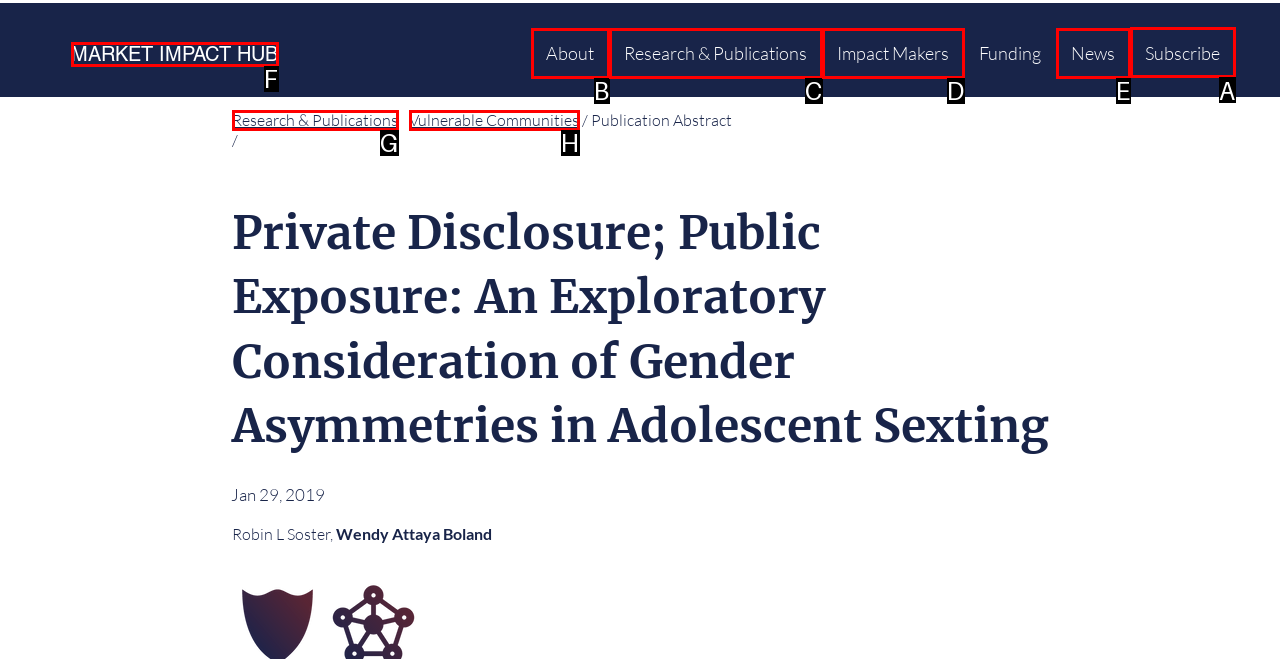Select the HTML element to finish the task: subscribe to news Reply with the letter of the correct option.

A